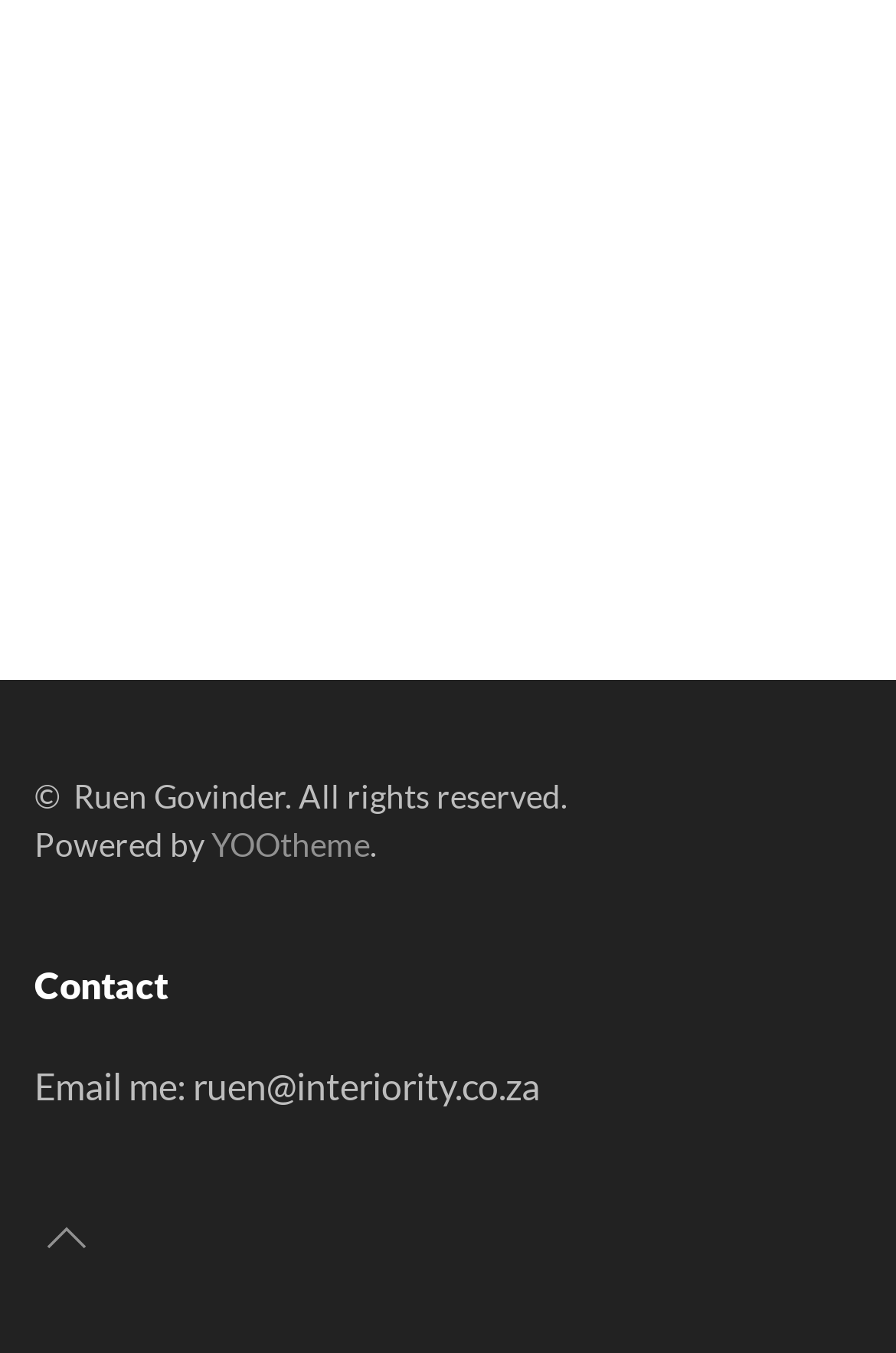Return the bounding box coordinates of the UI element that corresponds to this description: "YOOtheme". The coordinates must be given as four float numbers in the range of 0 and 1, [left, top, right, bottom].

[0.236, 0.61, 0.413, 0.639]